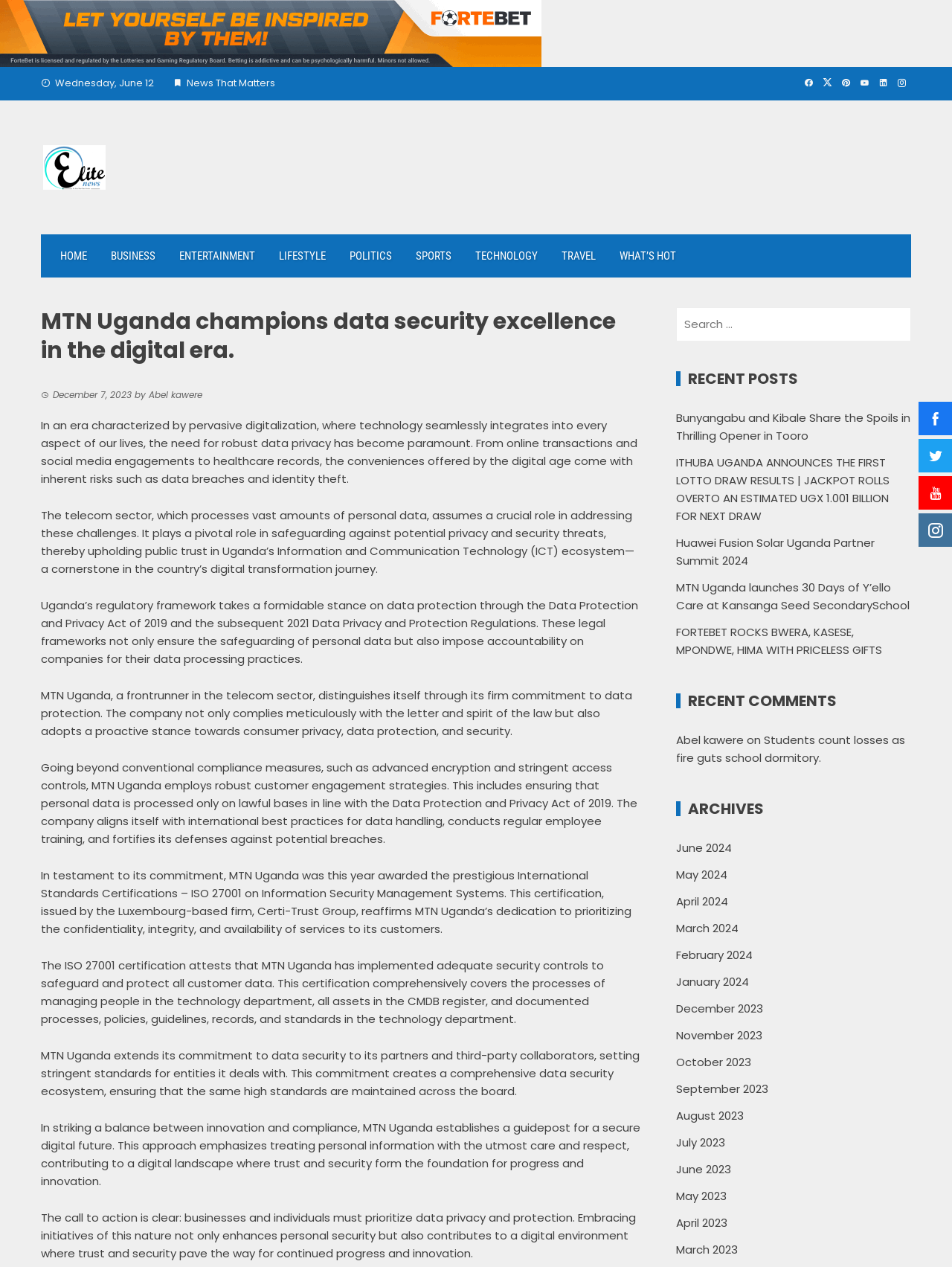Identify and provide the title of the webpage.

MTN Uganda champions data security excellence in the digital era.